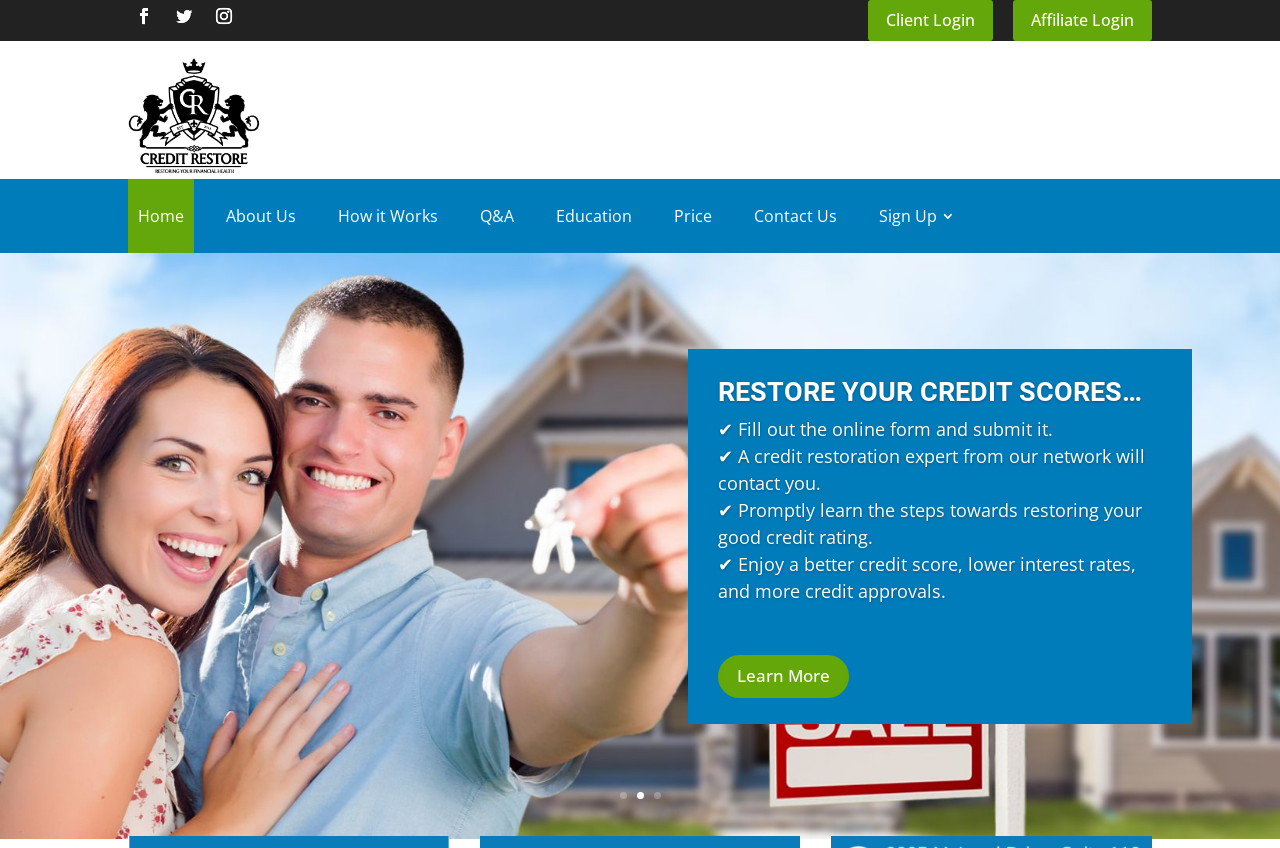Locate the bounding box coordinates of the clickable area needed to fulfill the instruction: "Get in touch with Shiv Shankar Tirth Yatra".

None